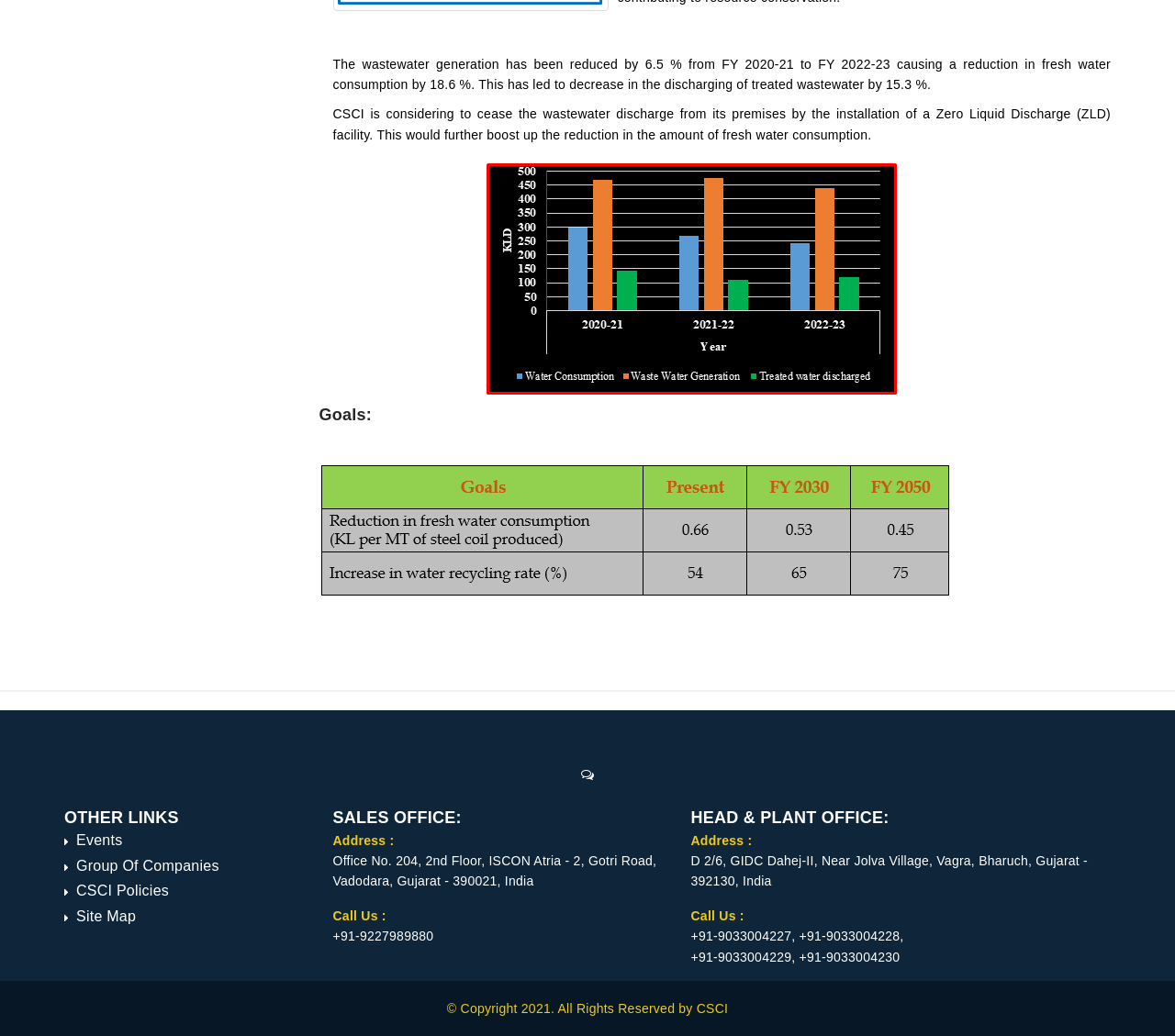Identify the bounding box for the element characterized by the following description: "Events".

[0.065, 0.803, 0.104, 0.818]